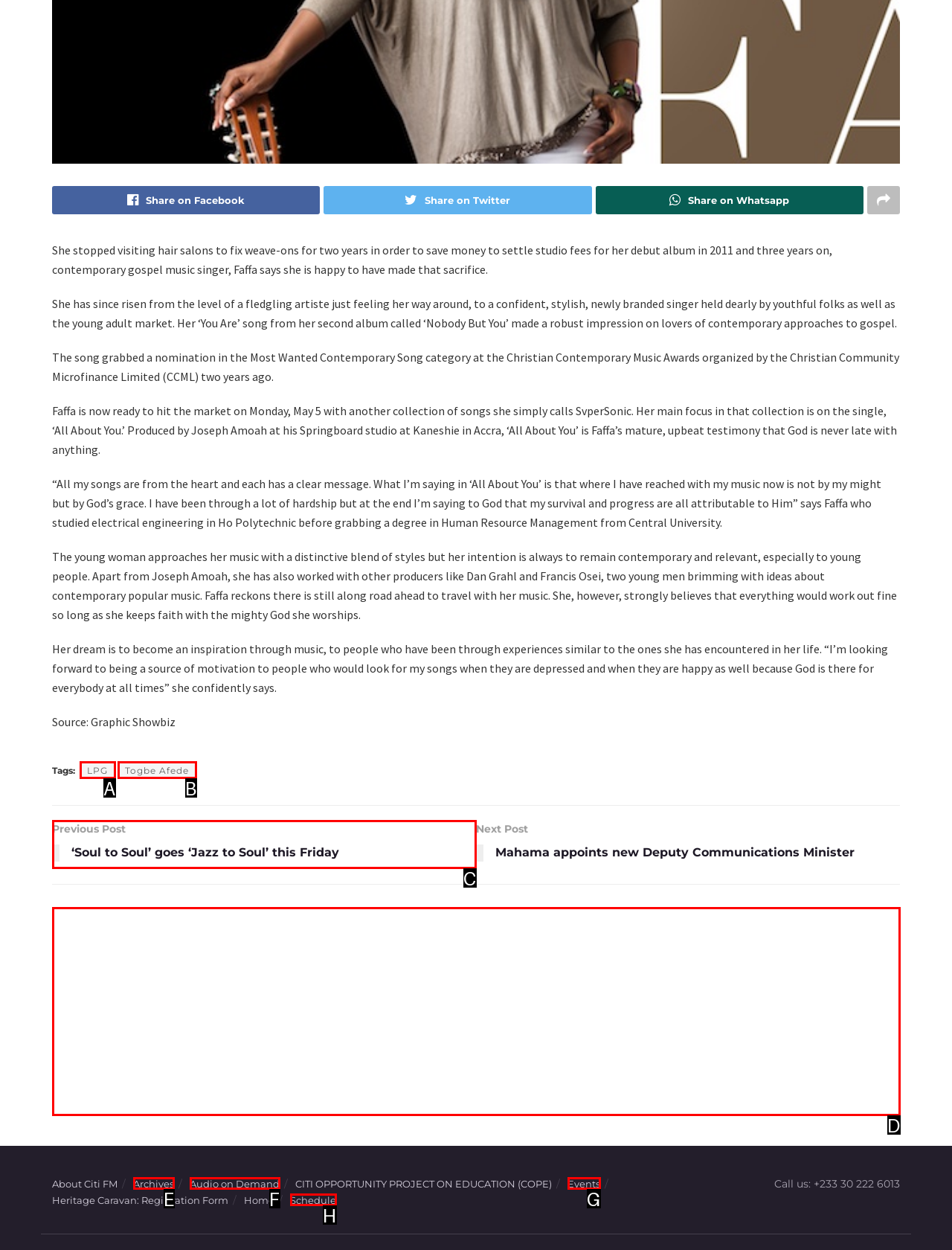Select the letter from the given choices that aligns best with the description: #failed 911 calls. Reply with the specific letter only.

None